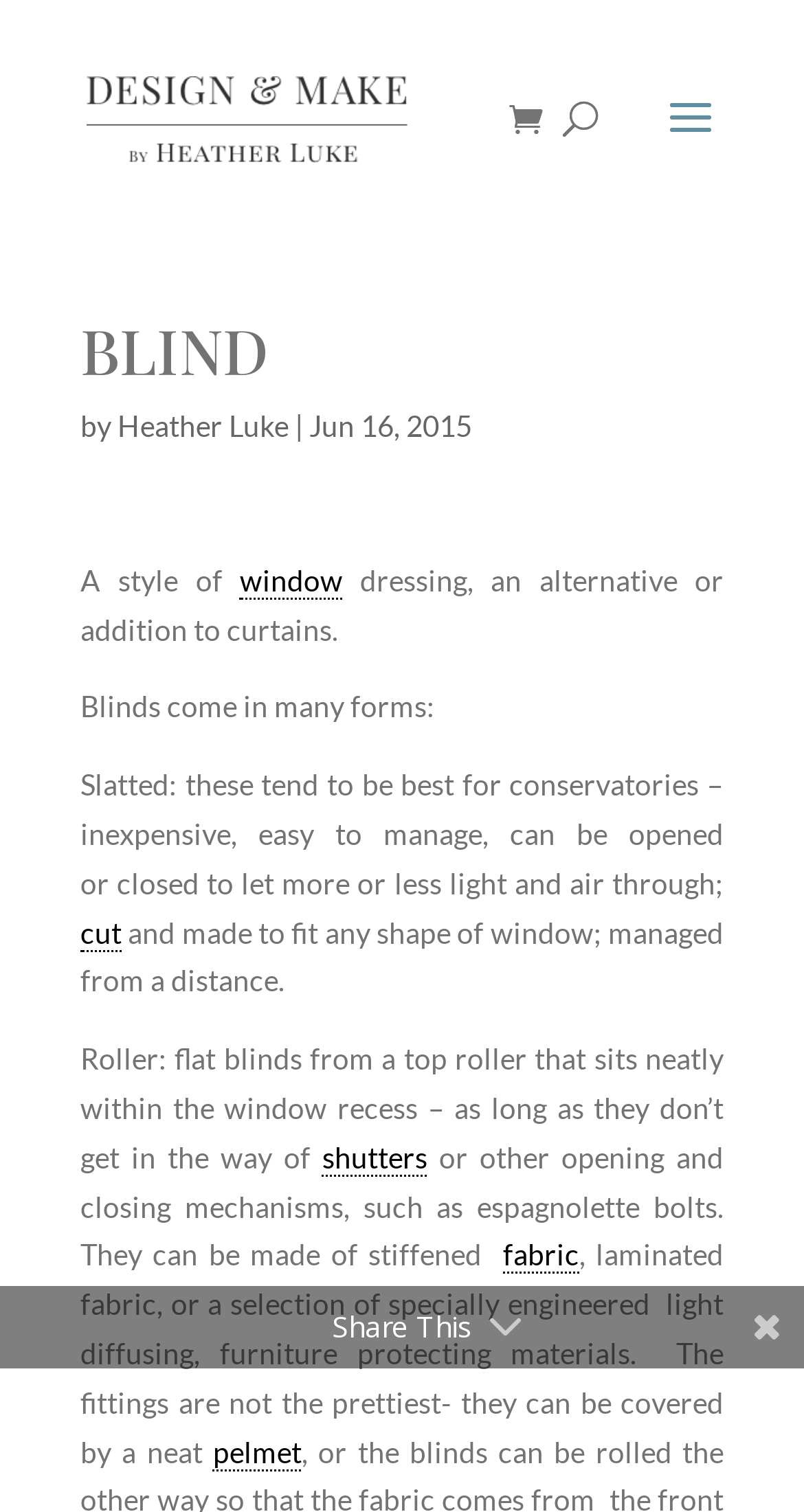Refer to the screenshot and answer the following question in detail:
What is the purpose of slatted blinds?

According to the text, slatted blinds are best suited for conservatories. They are described as inexpensive, easy to manage, and can be opened or closed to let more or less light and air through.